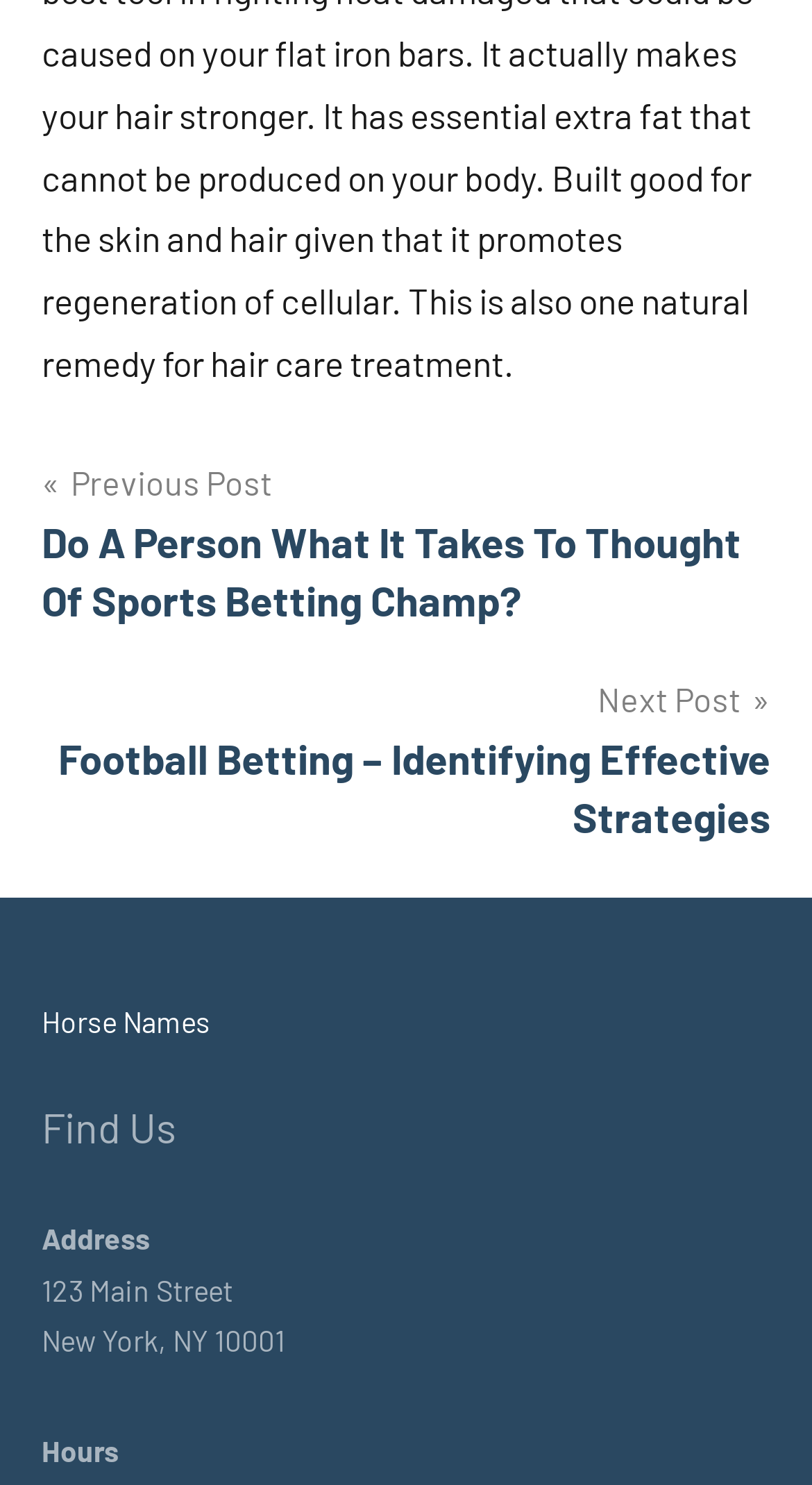Determine the bounding box coordinates in the format (top-left x, top-left y, bottom-right x, bottom-right y). Ensure all values are floating point numbers between 0 and 1. Identify the bounding box of the UI element described by: Horse Names

[0.051, 0.675, 0.259, 0.699]